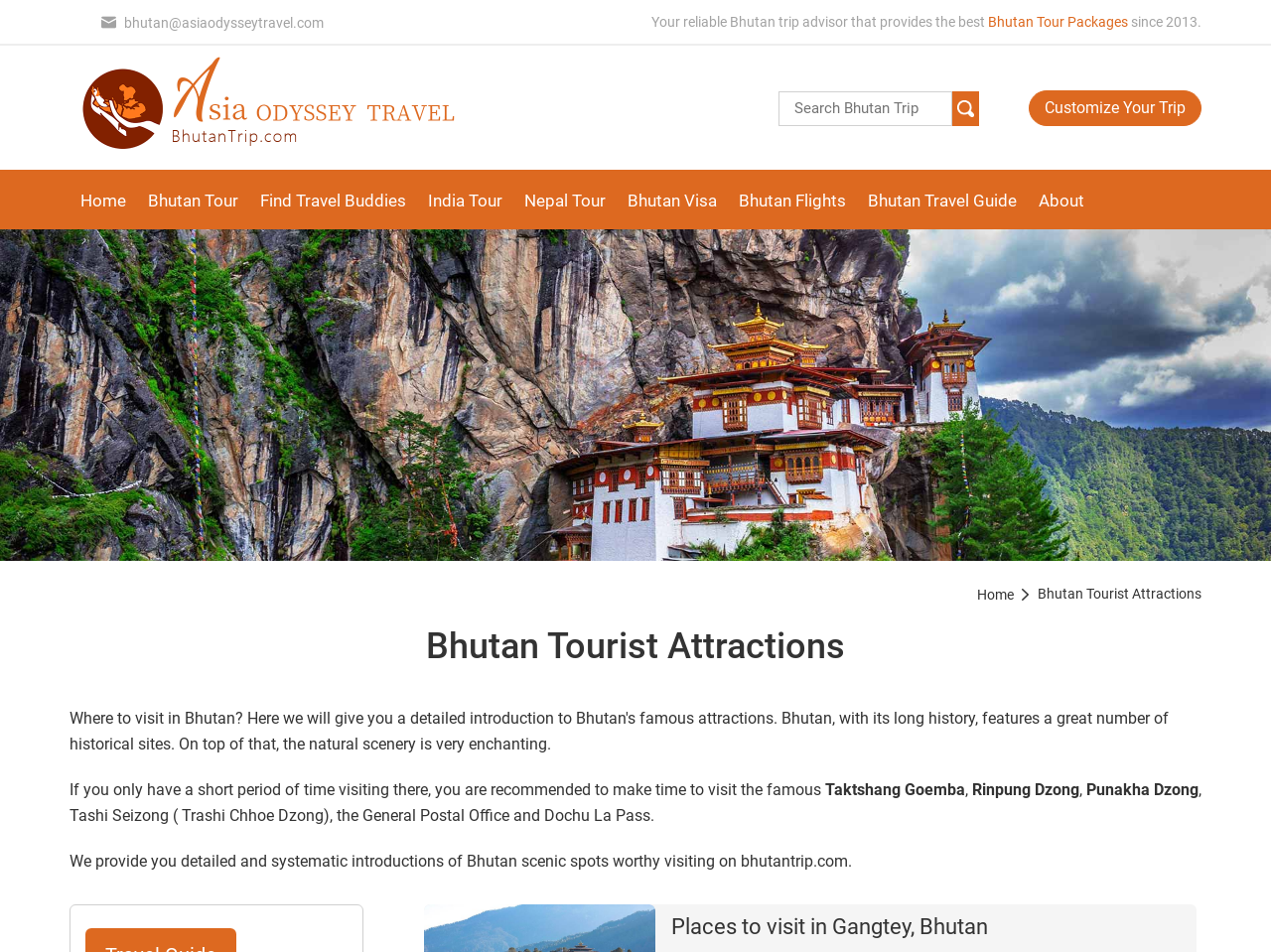Identify the bounding box of the UI component described as: "name="q" placeholder="Search Bhutan Trip"".

[0.612, 0.096, 0.749, 0.132]